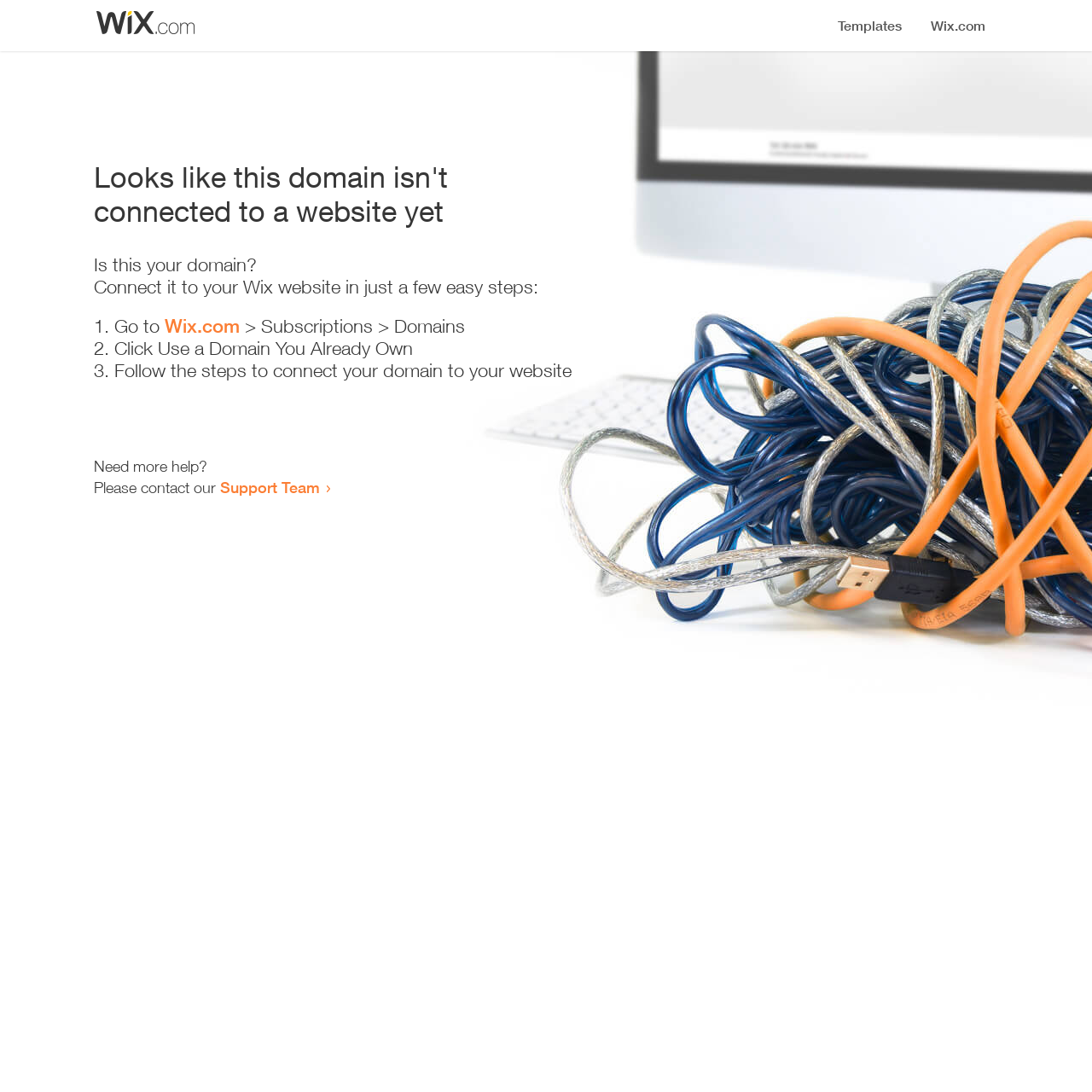Given the following UI element description: "Support Team", find the bounding box coordinates in the webpage screenshot.

[0.202, 0.438, 0.293, 0.455]